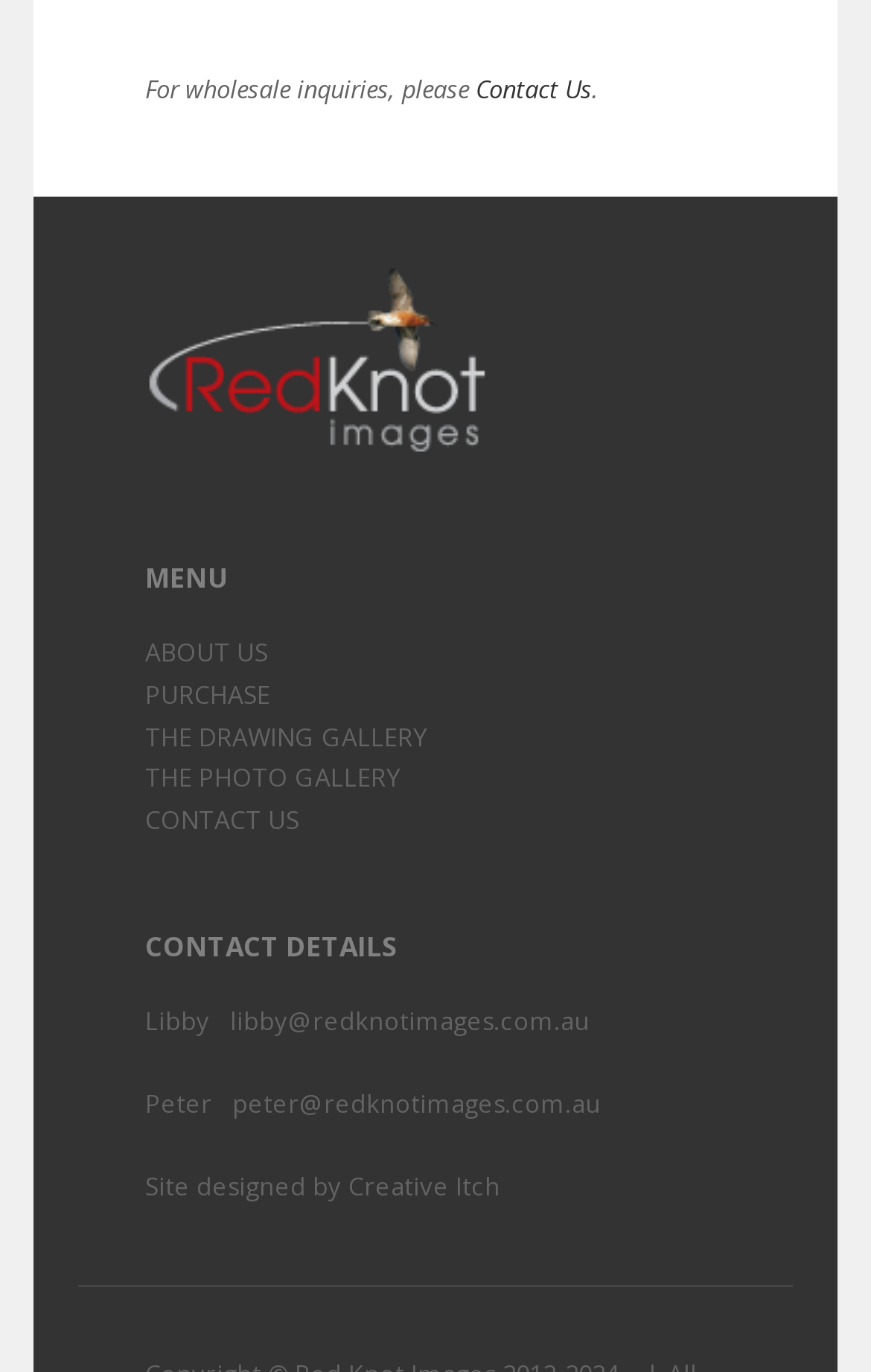What is the name of the website?
Refer to the screenshot and respond with a concise word or phrase.

Red Knot Images